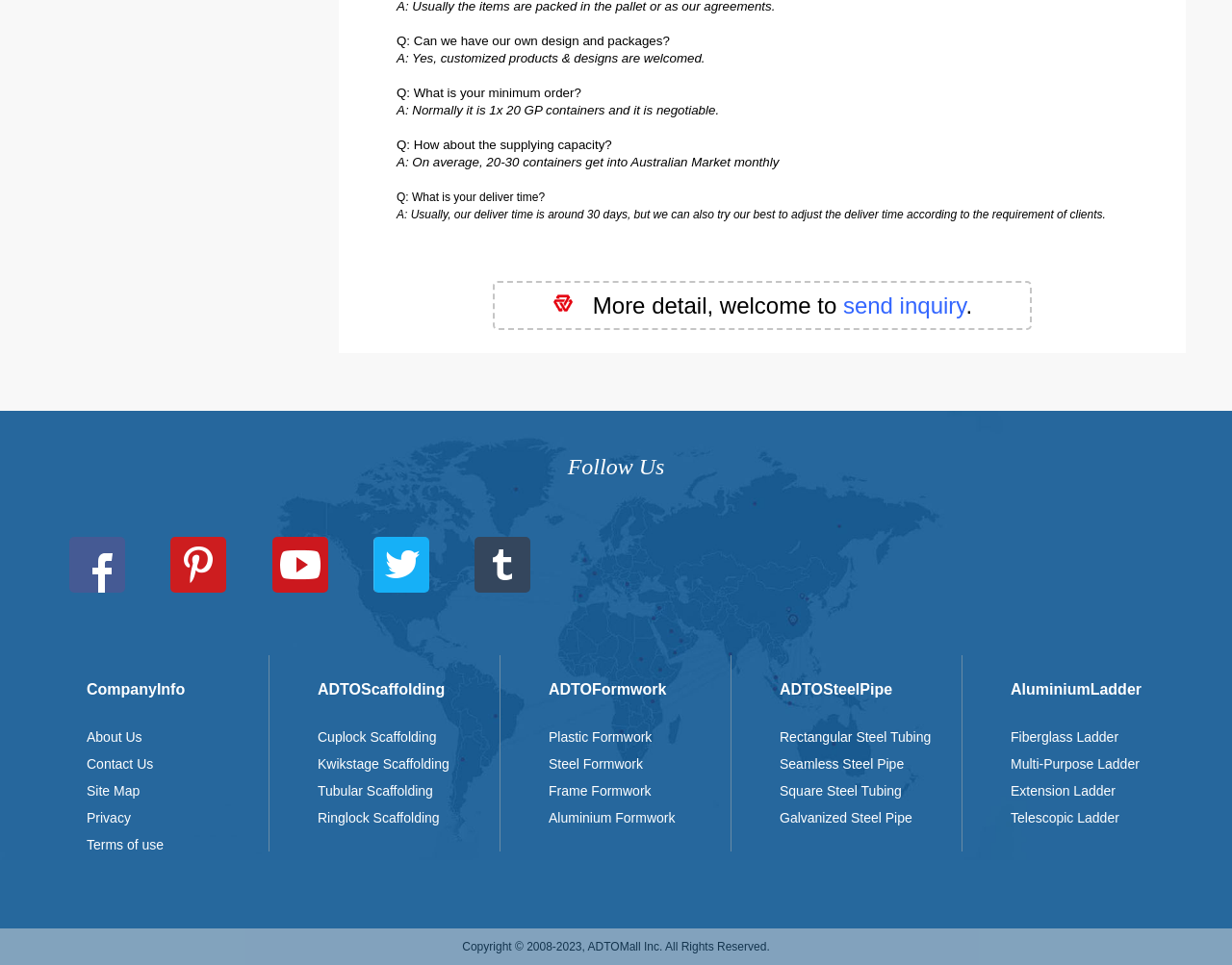Give a short answer using one word or phrase for the question:
How many social media links are listed under 'Follow Us'?

5